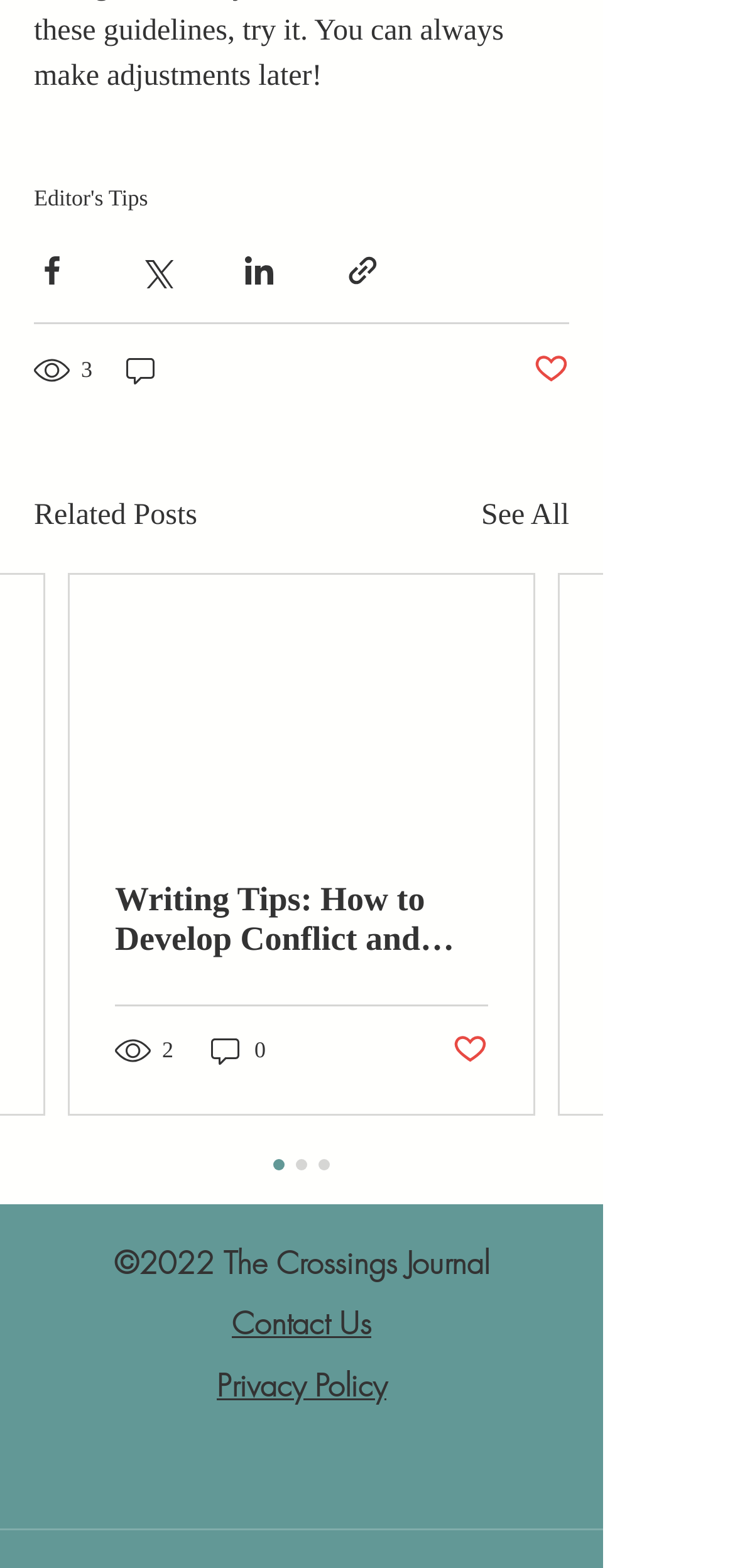Give a short answer using one word or phrase for the question:
What is the text of the second heading on the webpage?

Related Posts